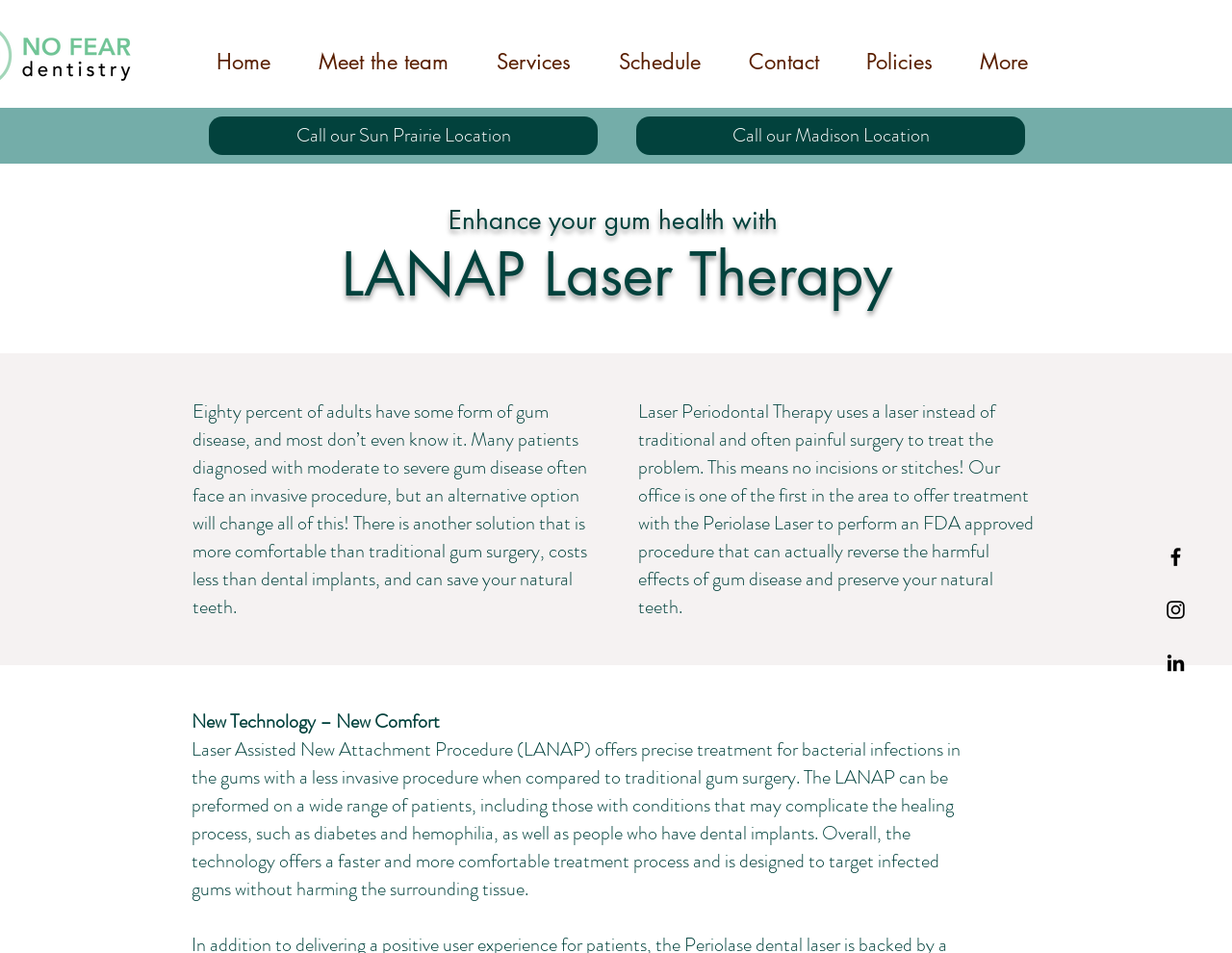Kindly determine the bounding box coordinates for the area that needs to be clicked to execute this instruction: "Click the Contact link".

[0.588, 0.039, 0.684, 0.09]